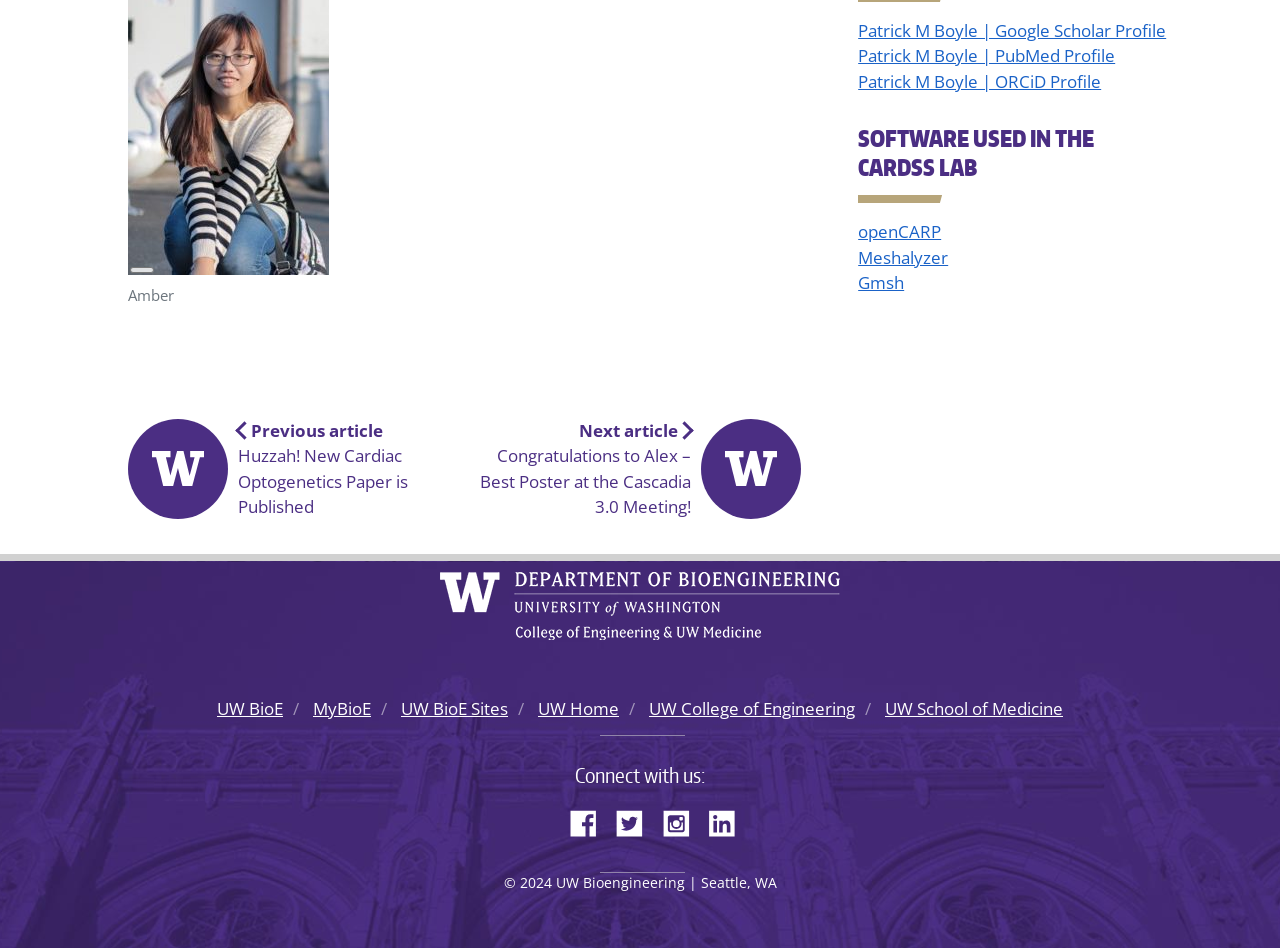How many links are there in the 'footer navigation' section?
Based on the screenshot, provide your answer in one word or phrase.

6